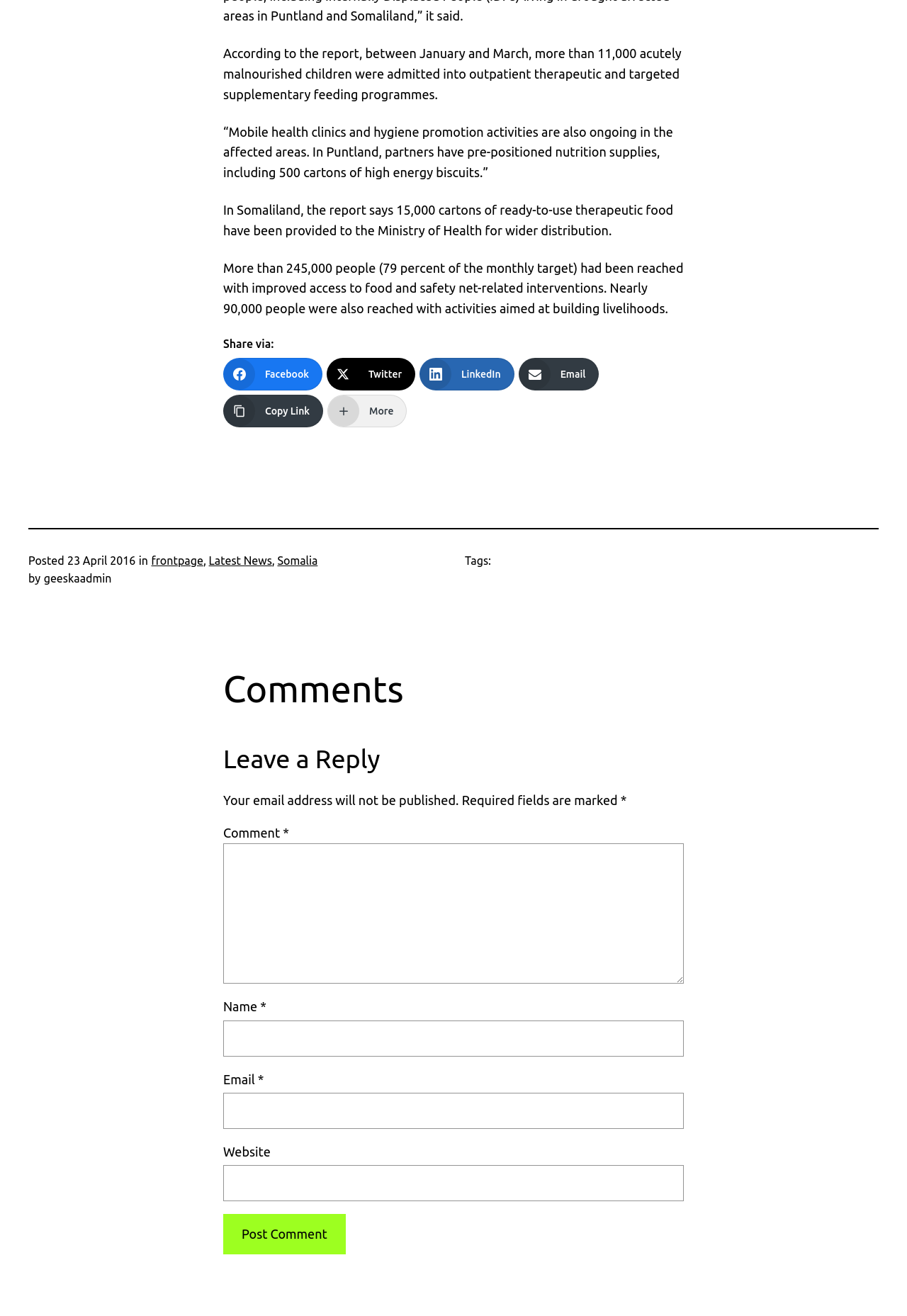Based on the element description, predict the bounding box coordinates (top-left x, top-left y, bottom-right x, bottom-right y) for the UI element in the screenshot: name="submit" value="Post Comment"

[0.246, 0.923, 0.381, 0.953]